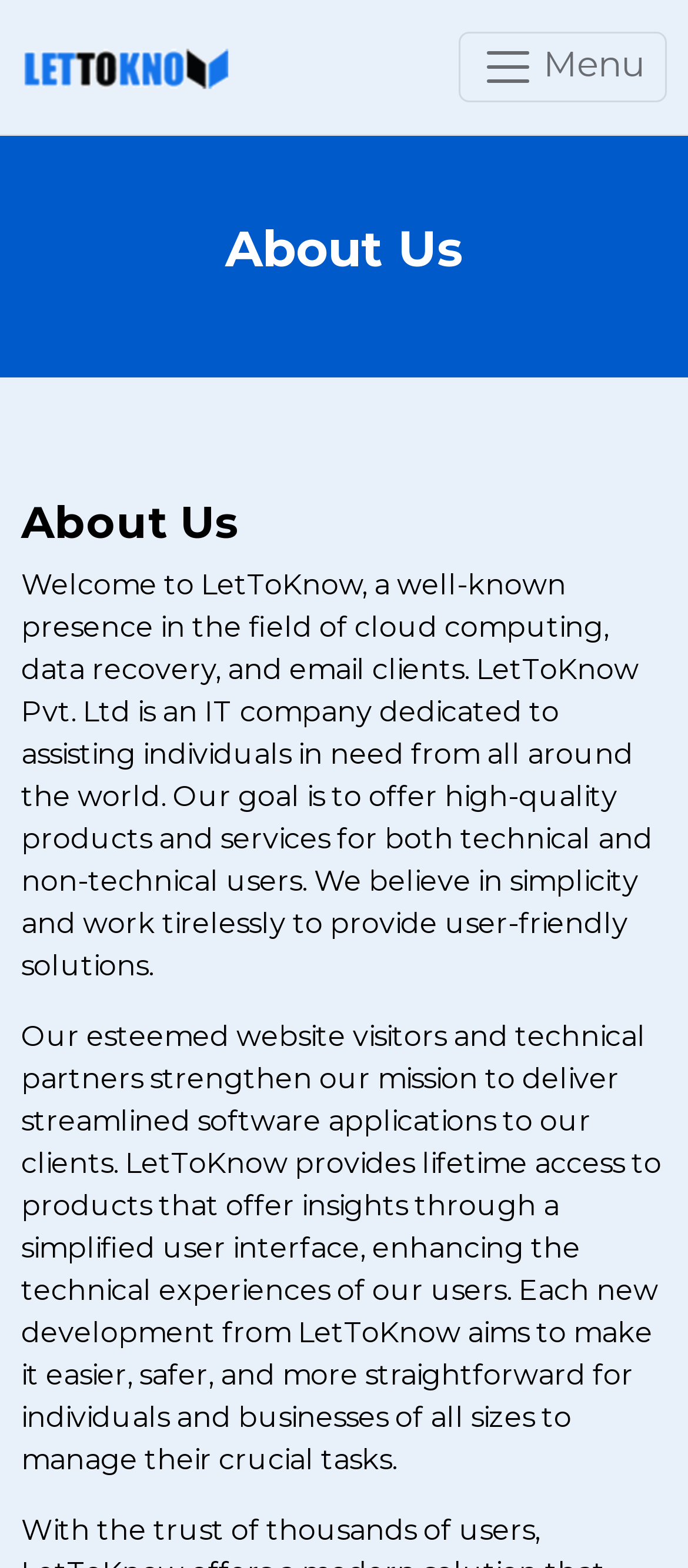Provide a one-word or short-phrase response to the question:
What is the company name?

LetToKnow Pvt. Ltd